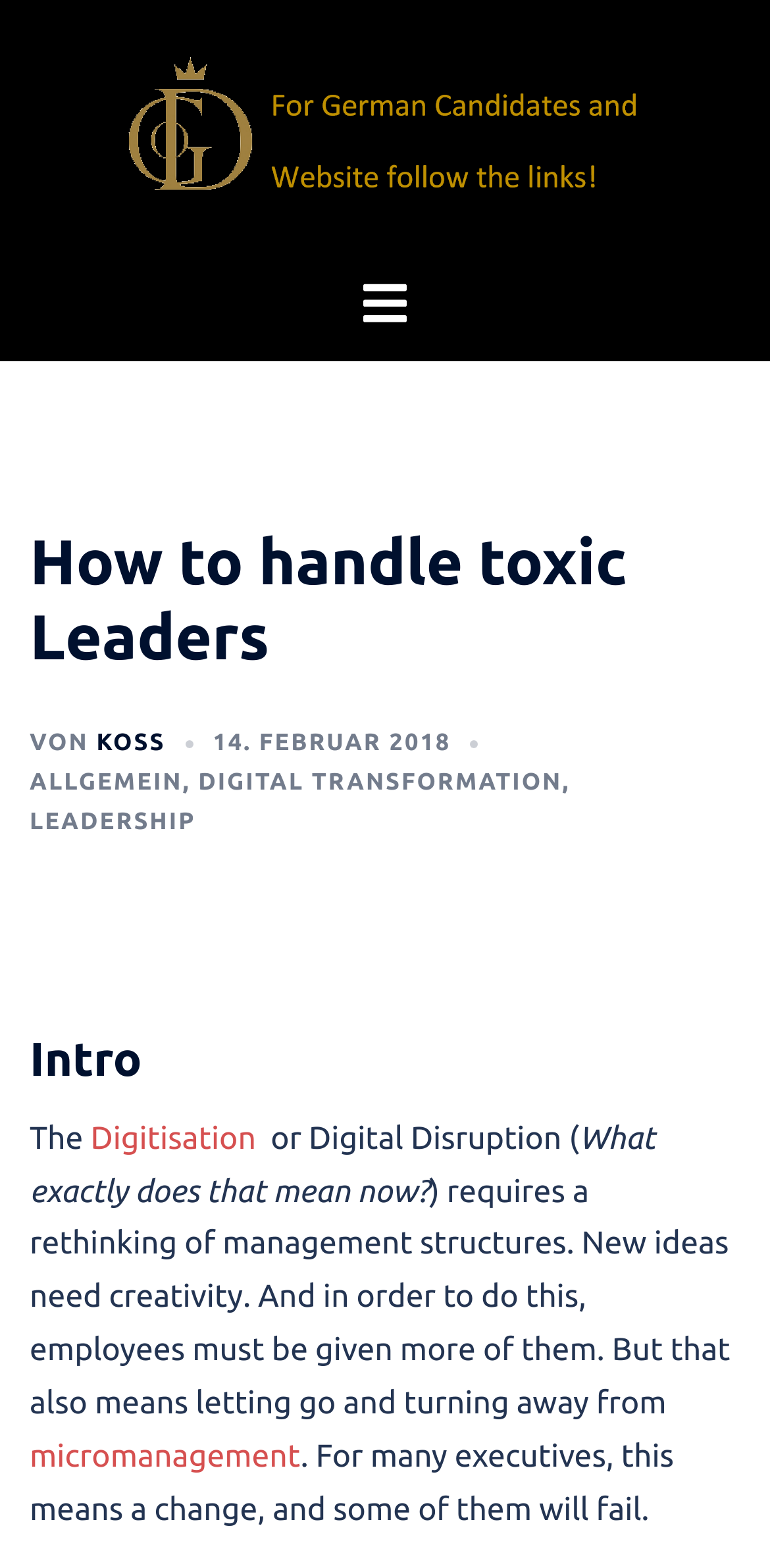Identify the bounding box coordinates of the section that should be clicked to achieve the task described: "View the article by KOSS".

[0.125, 0.466, 0.215, 0.482]